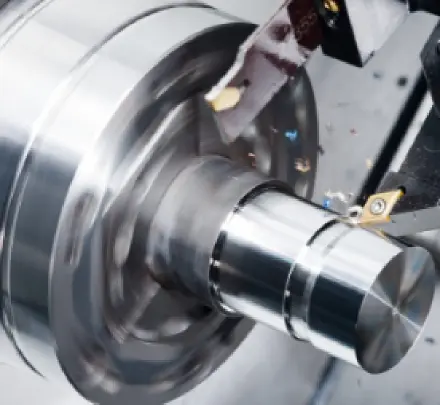Paint a vivid picture of the image with your description.

The image depicts a close-up view of a turning process in a steel processing operation. A polished metallic workpiece is shown being shaped by a cutting tool, which appears to be actively cutting into the surface of the metal. The high shine of the steel reflects a well-maintained and high-precision machining environment, indicative of modern manufacturing practices. The presence of metal shavings around the workpiece suggests active machining, emphasizing the process of shaping and finishing steel components. This image illustrates key aspects of steel processing, which encompasses various methods used to manipulate and fabricate steel into desirable forms for numerous applications in industries such as construction, automotive, and machinery.